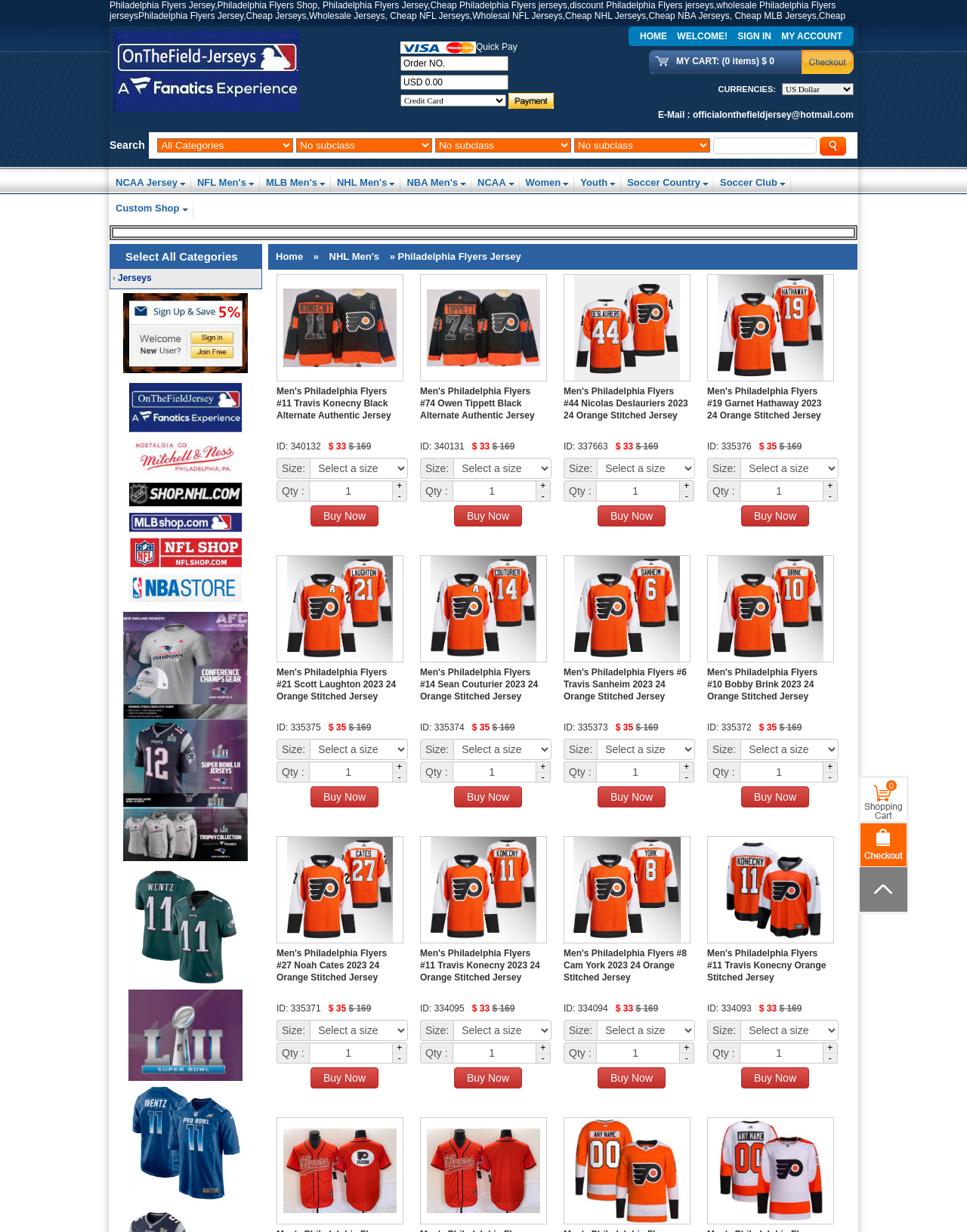Determine the bounding box coordinates of the section I need to click to execute the following instruction: "Check order no.". Provide the coordinates as four float numbers between 0 and 1, i.e., [left, top, right, bottom].

[0.414, 0.045, 0.526, 0.057]